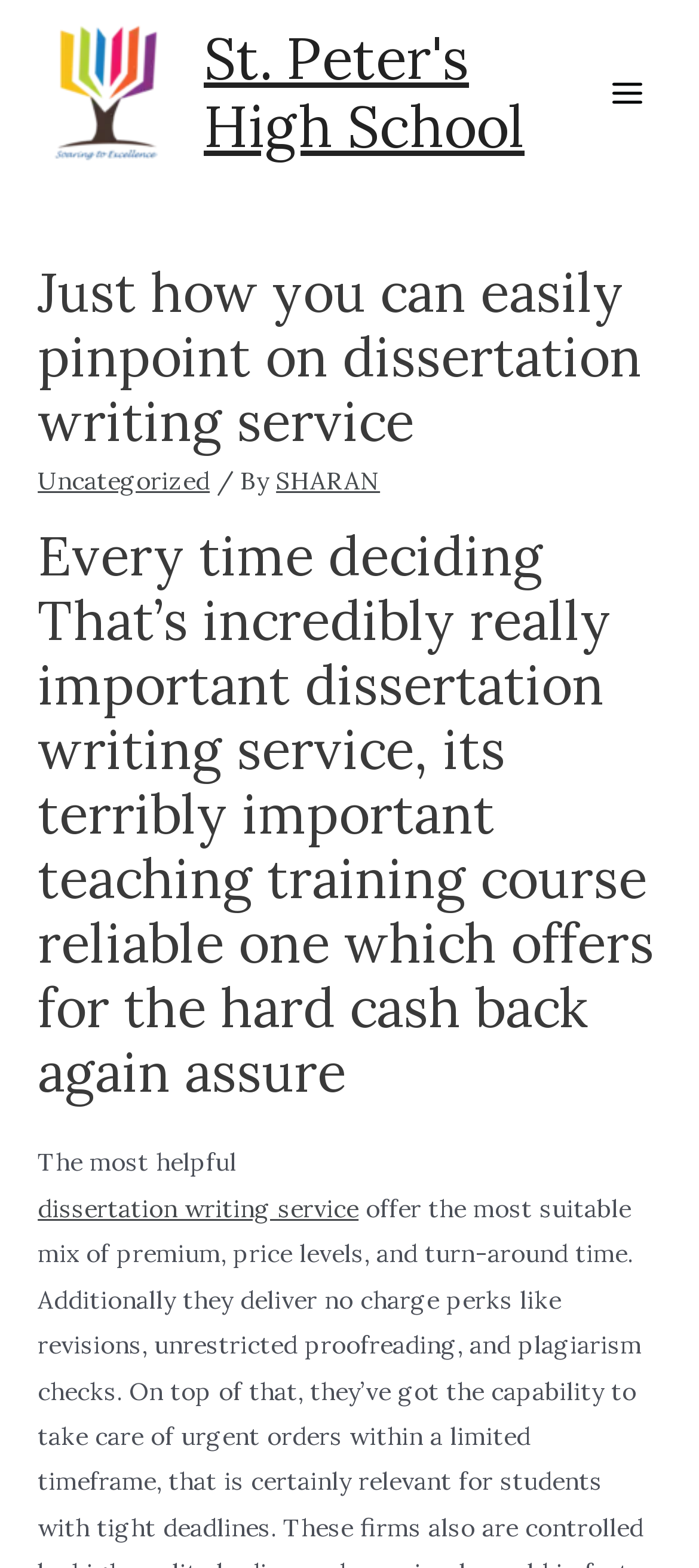Use a single word or phrase to answer this question: 
What is the name of the high school?

St. Peter's High School